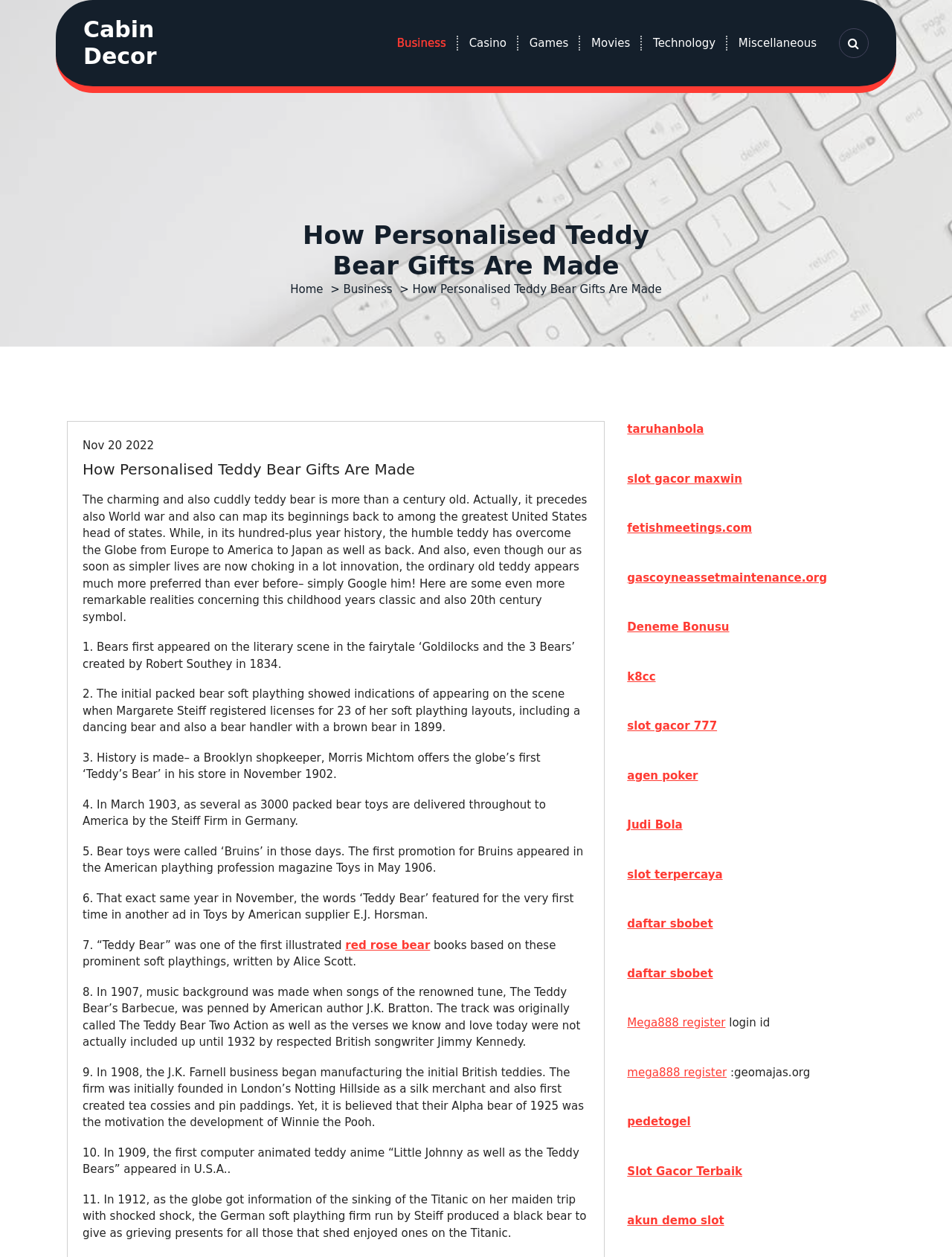Explain in detail what you observe on this webpage.

This webpage is about the history of personalized teddy bear gifts, specifically how they are made. At the top of the page, there is a heading "Cabin Decor" which is also a link. Below it, there are several links to different categories such as "Business", "Casino", "Games", "Movies", "Technology", and "Miscellaneous". 

On the left side of the page, there is a button with an icon and a heading "How Personalised Teddy Bear Gifts Are Made" which is also a link. Below it, there are links to "Home" and "Business" with a separator in between. 

The main content of the page is a long article about the history of teddy bears. The article starts with a brief introduction to the teddy bear's century-old history and its popularity. It then lists 11 interesting facts about teddy bears, including their first appearance in literature, the creation of the first teddy bear soft toy, and the origins of the name "Teddy Bear". 

Throughout the article, there are no images, but there are links to other websites and resources, such as "red rose bear" and "geomajas.org". At the bottom of the page, there are many links to various online gambling and gaming websites, such as "taruhanbola", "slot gacor maxwin", and "Mega888 register".